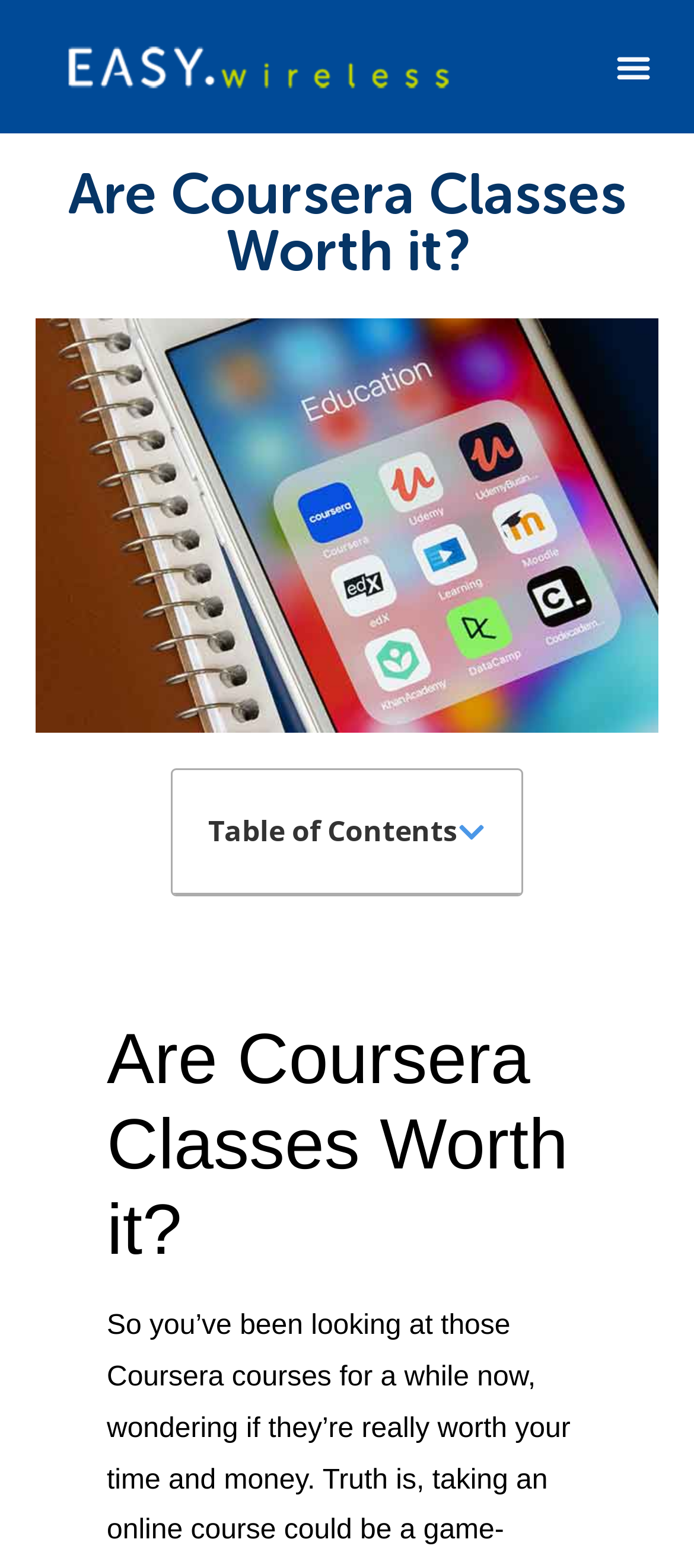Give the bounding box coordinates for the element described as: "Menu".

[0.873, 0.026, 0.95, 0.06]